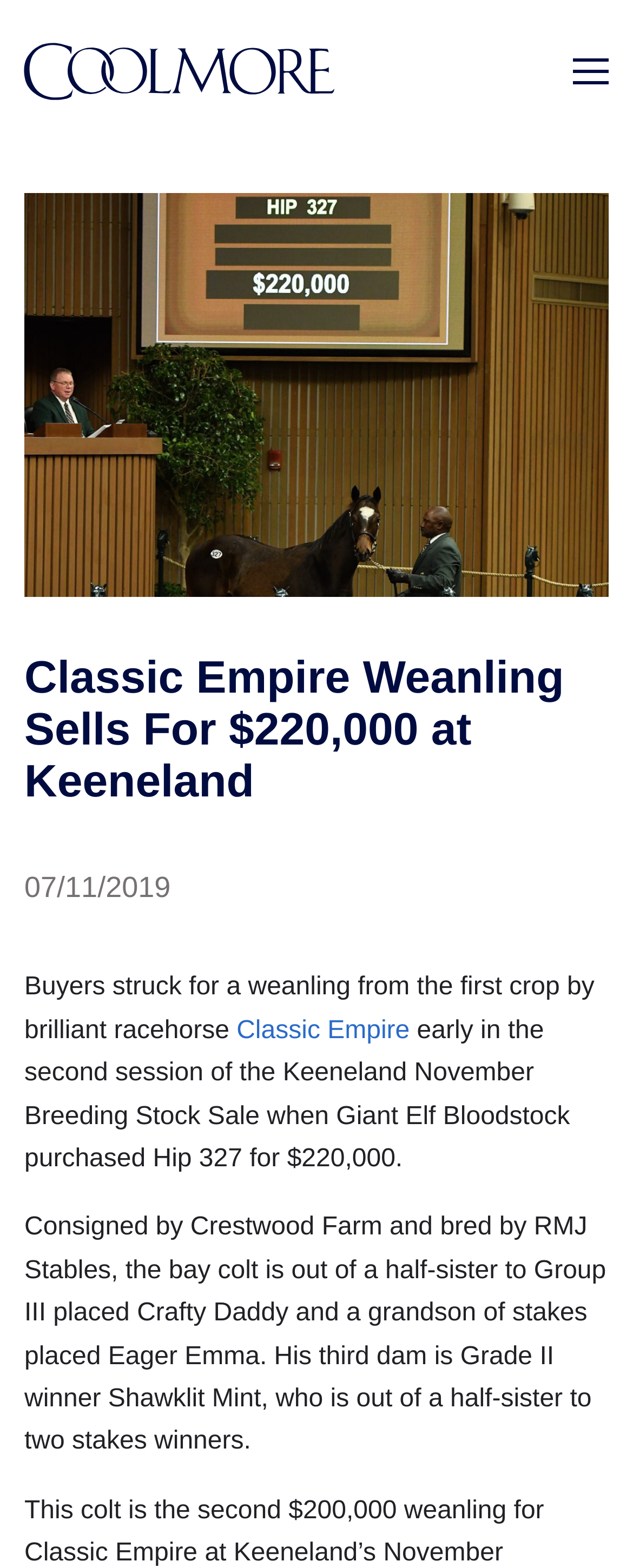Refer to the image and offer a detailed explanation in response to the question: What is the name of the racehorse?

The name of the racehorse can be found in the link element with bounding box coordinates [0.374, 0.648, 0.647, 0.666] and also in the heading element with bounding box coordinates [0.038, 0.416, 0.962, 0.516].